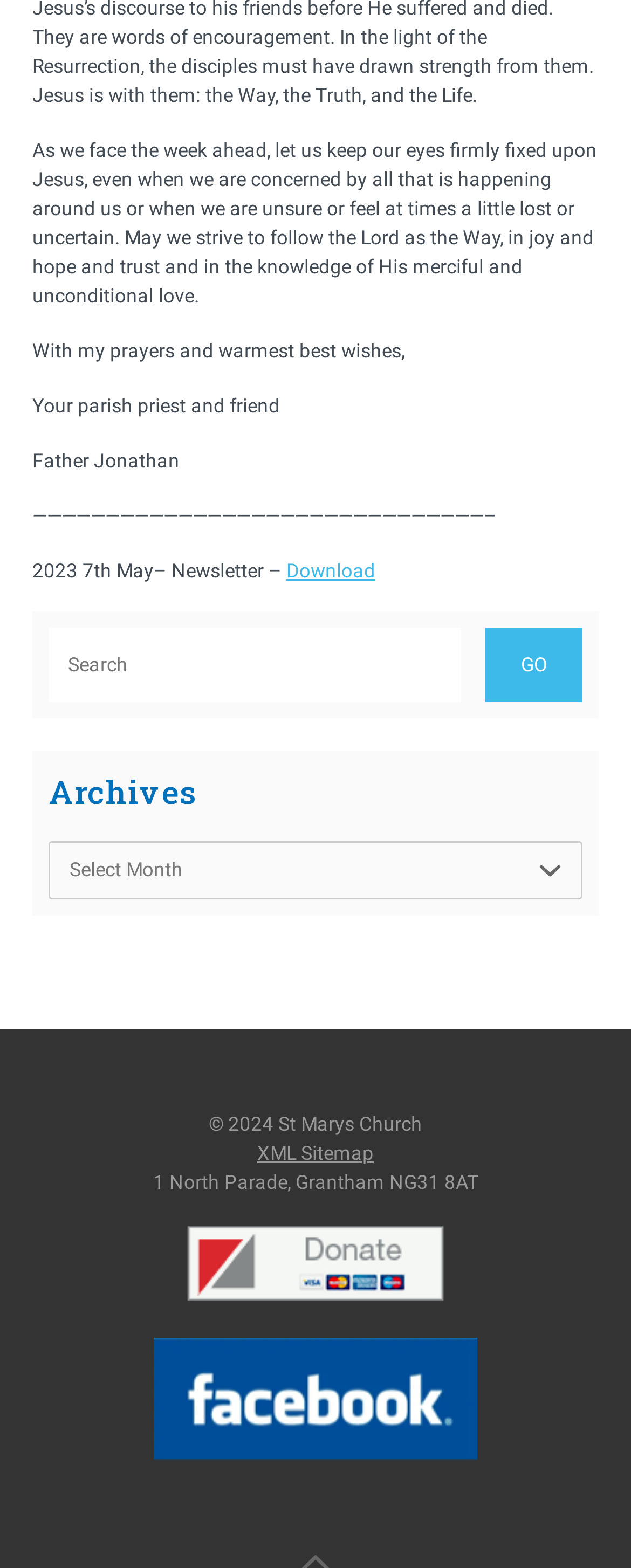Identify the coordinates of the bounding box for the element that must be clicked to accomplish the instruction: "go to archives".

[0.077, 0.489, 0.923, 0.52]